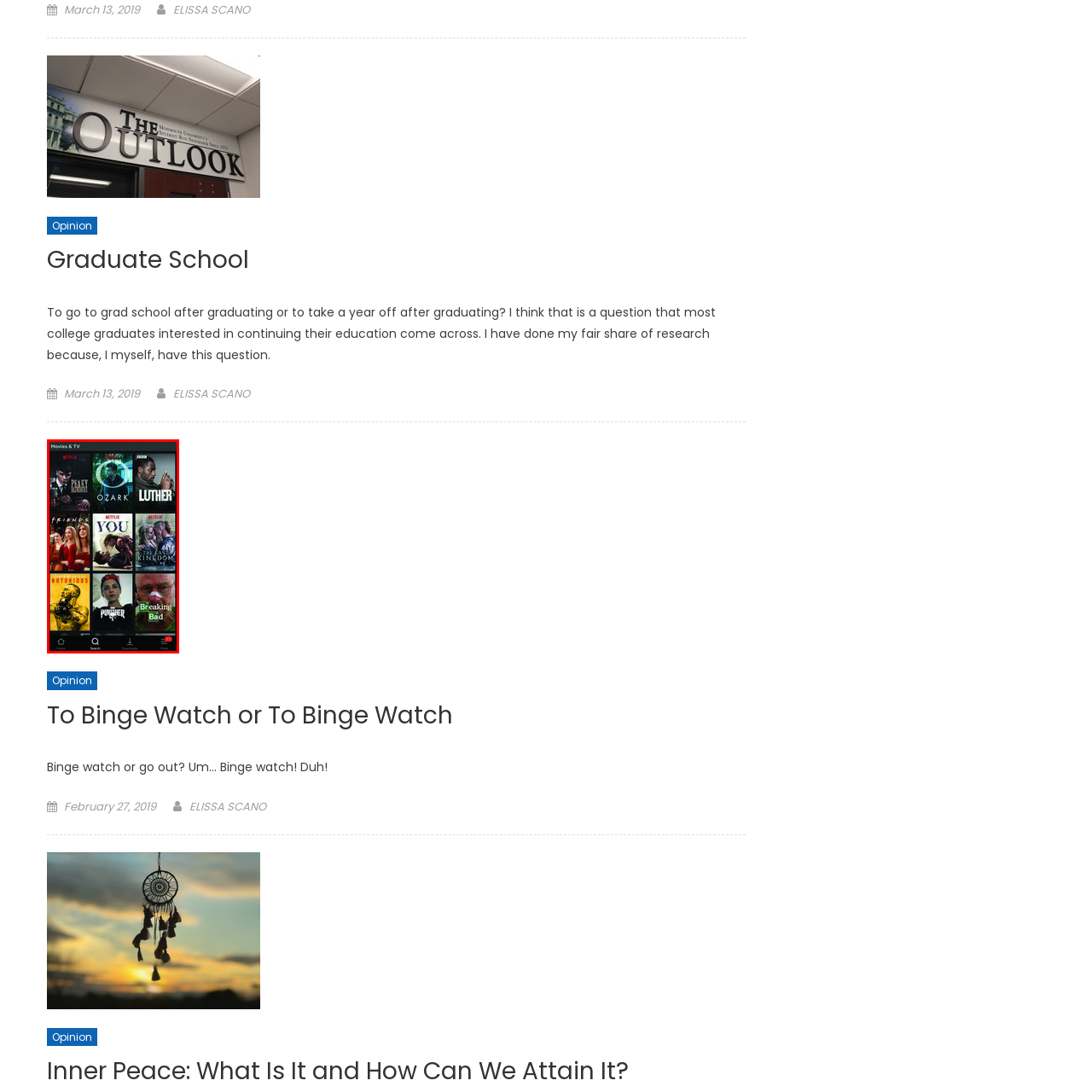Examine the area within the red bounding box and answer the following question using a single word or phrase:
What is the genre of 'Breaking Bad'?

Crime drama